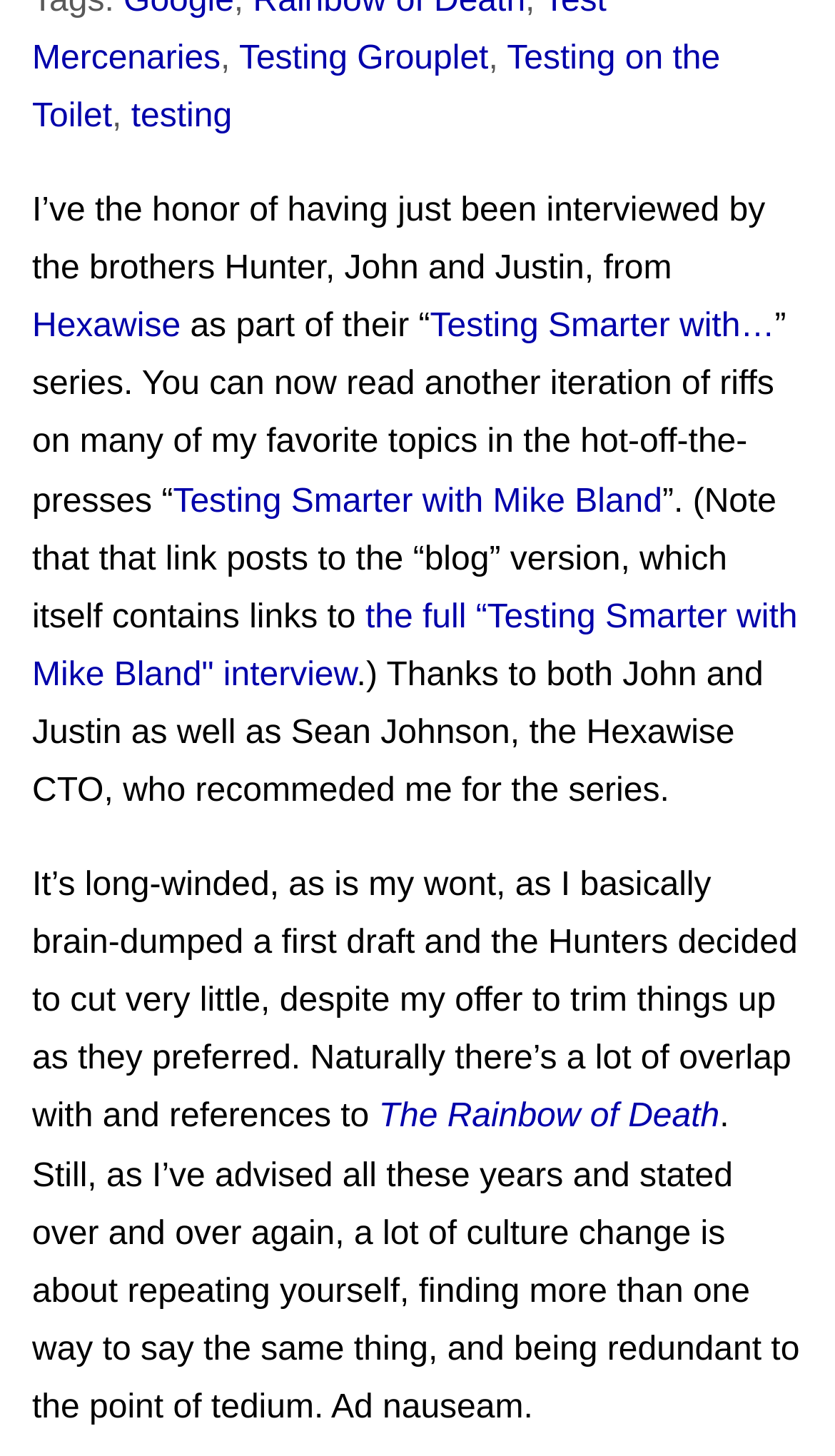Please locate the UI element described by "Testing on the Toilet" and provide its bounding box coordinates.

[0.038, 0.028, 0.863, 0.093]